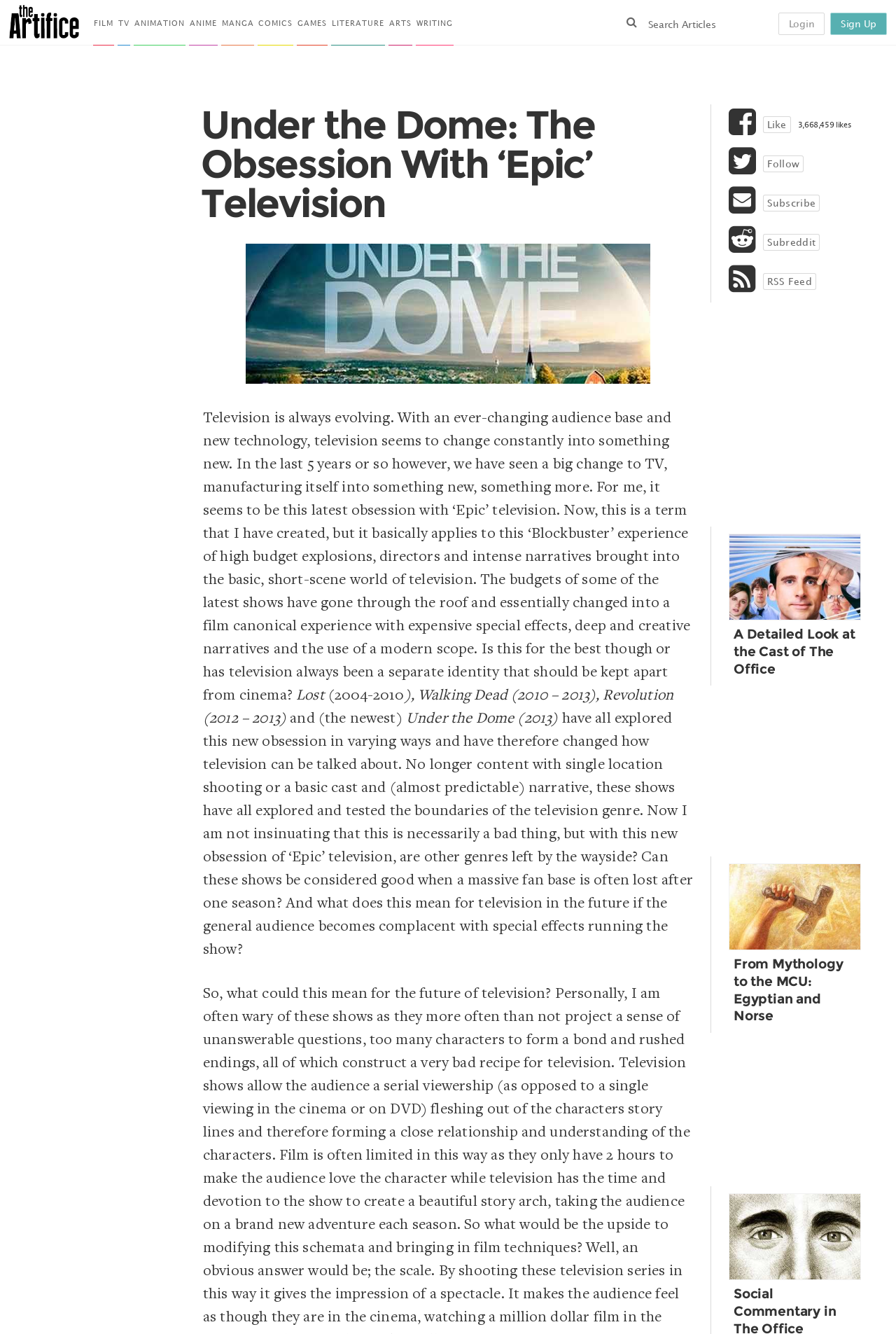Identify the bounding box coordinates of the element that should be clicked to fulfill this task: "Read the article about Under the Dome". The coordinates should be provided as four float numbers between 0 and 1, i.e., [left, top, right, bottom].

[0.224, 0.079, 0.773, 0.167]